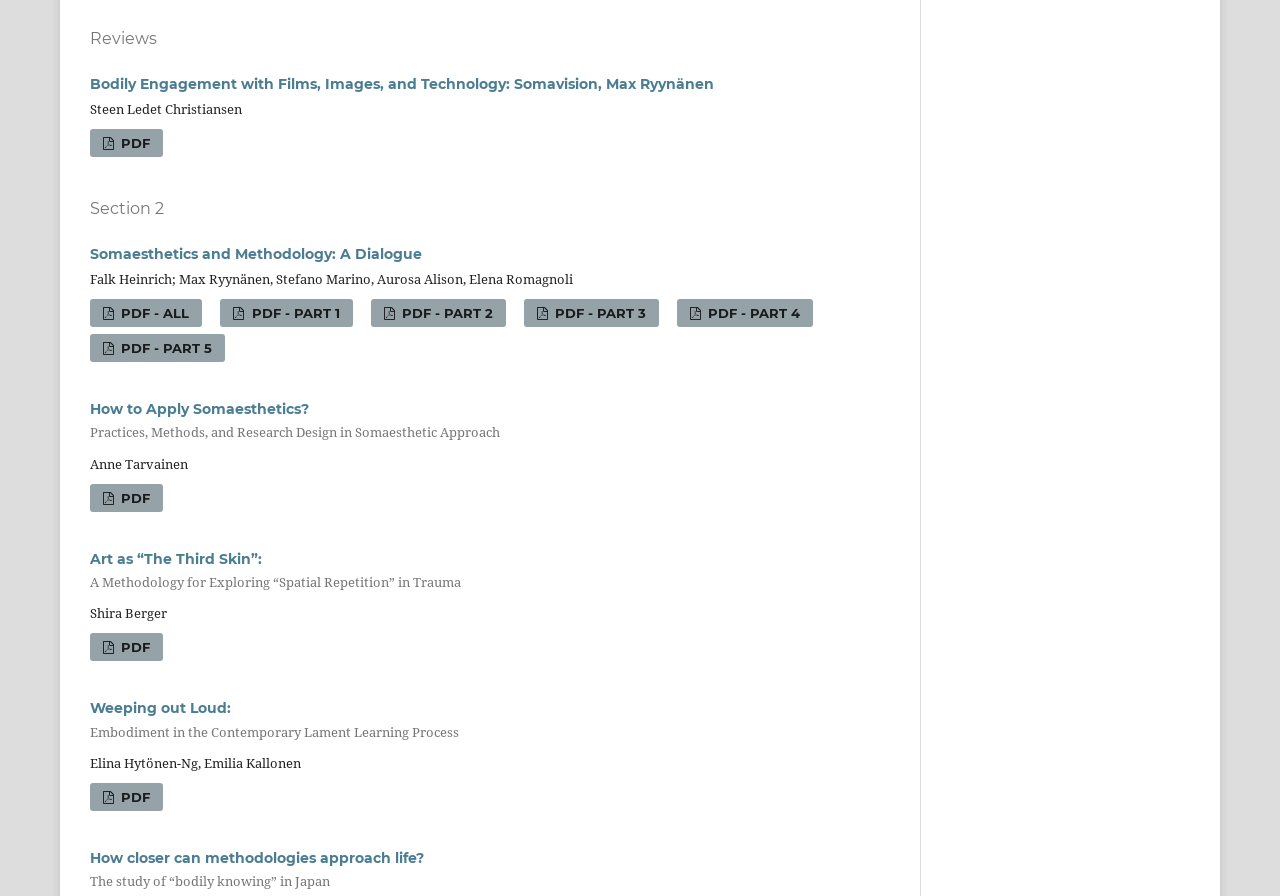How many PDF links are available for 'Somaesthetics and Methodology: A Dialogue'?
Based on the visual information, provide a detailed and comprehensive answer.

There are five links available for 'Somaesthetics and Methodology: A Dialogue' with the text 'PDF - ALL', 'PDF - PART 1', 'PDF - PART 2', 'PDF - PART 3', and 'PDF - PART 4' respectively, indicating that there are five PDF links available for this section.